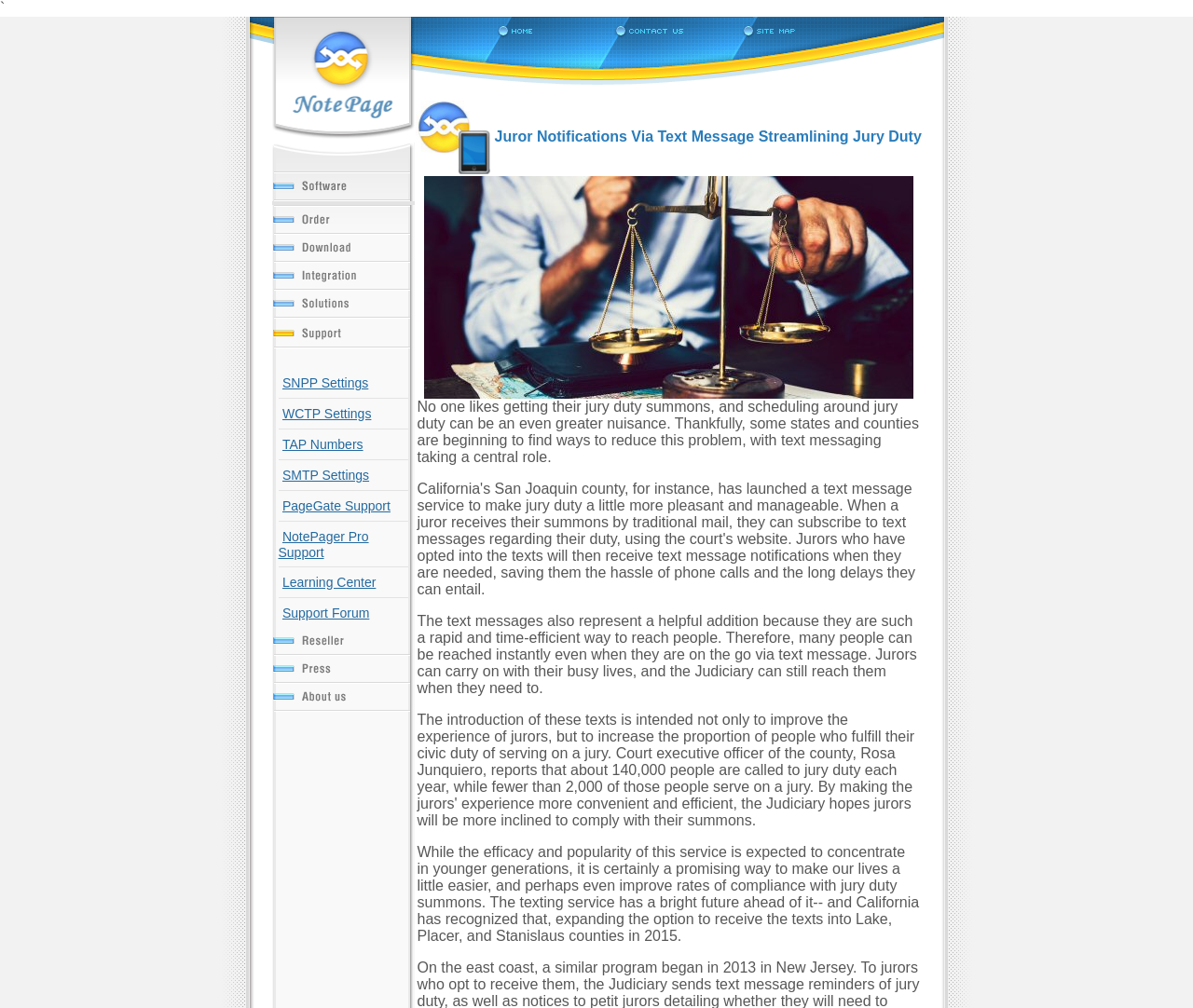Identify the bounding box for the UI element described as: "parent_node: SNPP Settings". Ensure the coordinates are four float numbers between 0 and 1, formatted as [left, top, right, bottom].

[0.228, 0.334, 0.346, 0.348]